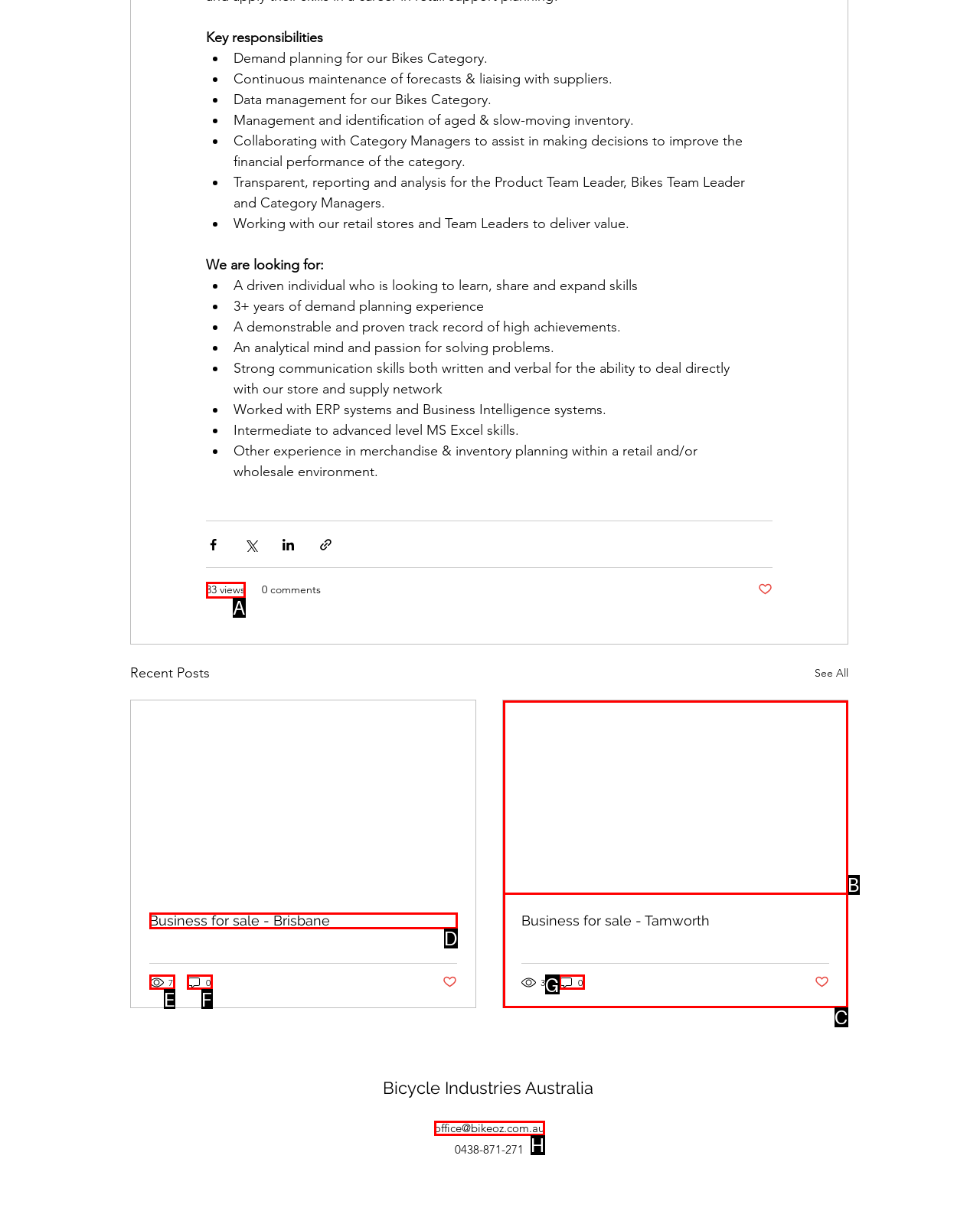Based on the description Business for sale - Brisbane, identify the most suitable HTML element from the options. Provide your answer as the corresponding letter.

D